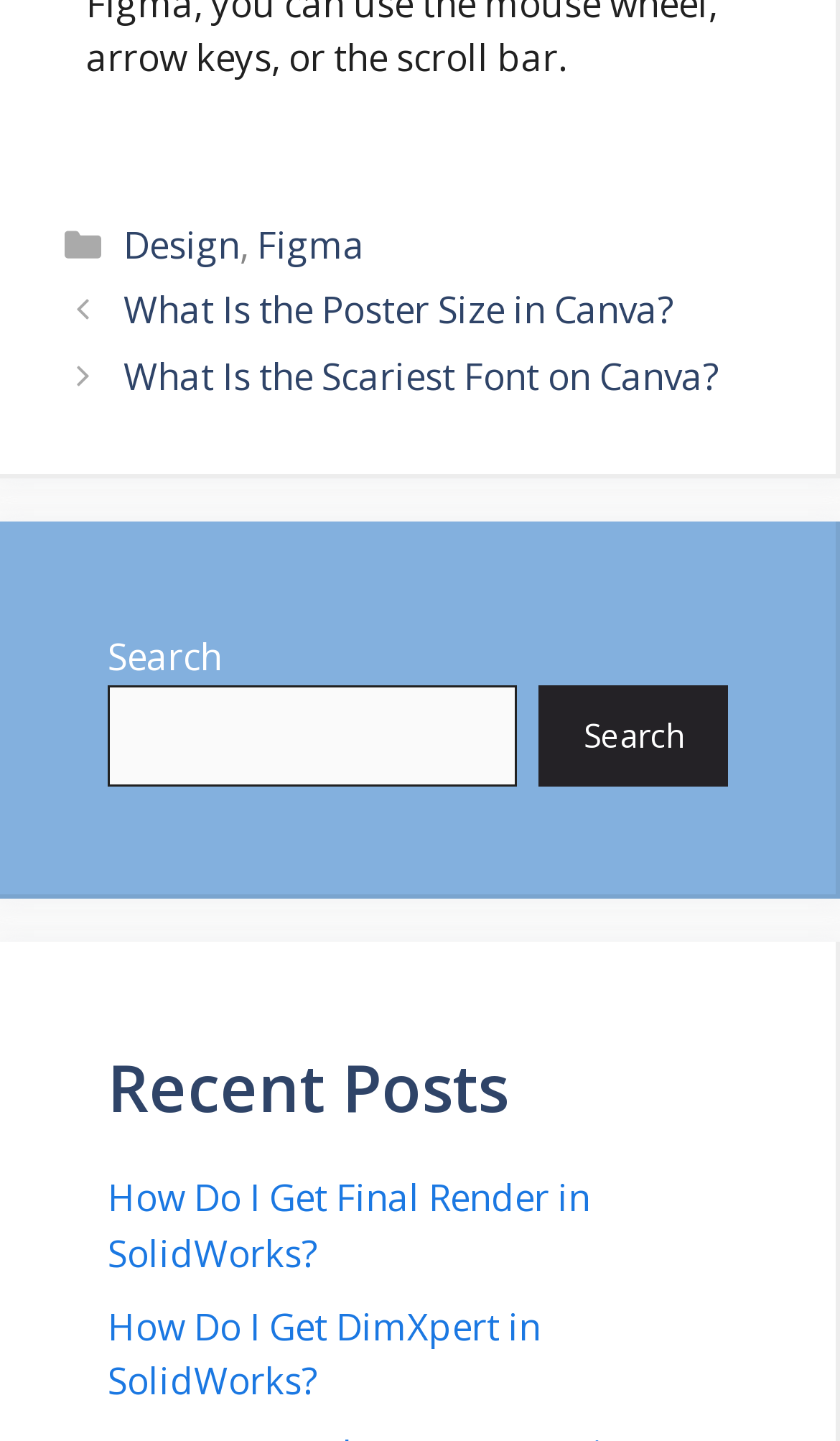Pinpoint the bounding box coordinates of the clickable element needed to complete the instruction: "View recent posts". The coordinates should be provided as four float numbers between 0 and 1: [left, top, right, bottom].

[0.128, 0.729, 0.867, 0.783]